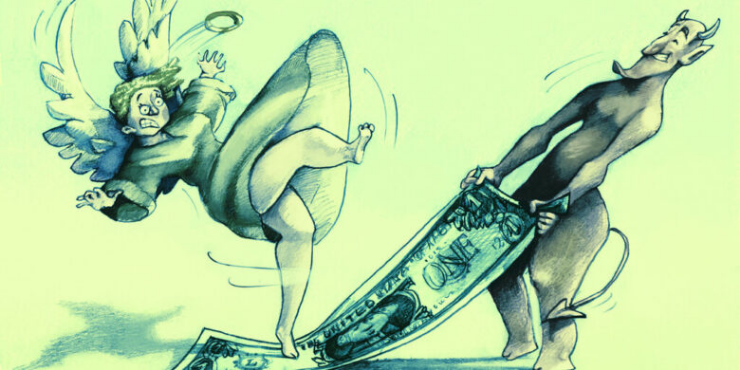What is the context of the struggle between good and evil? Please answer the question using a single word or phrase based on the image.

Financial temptation